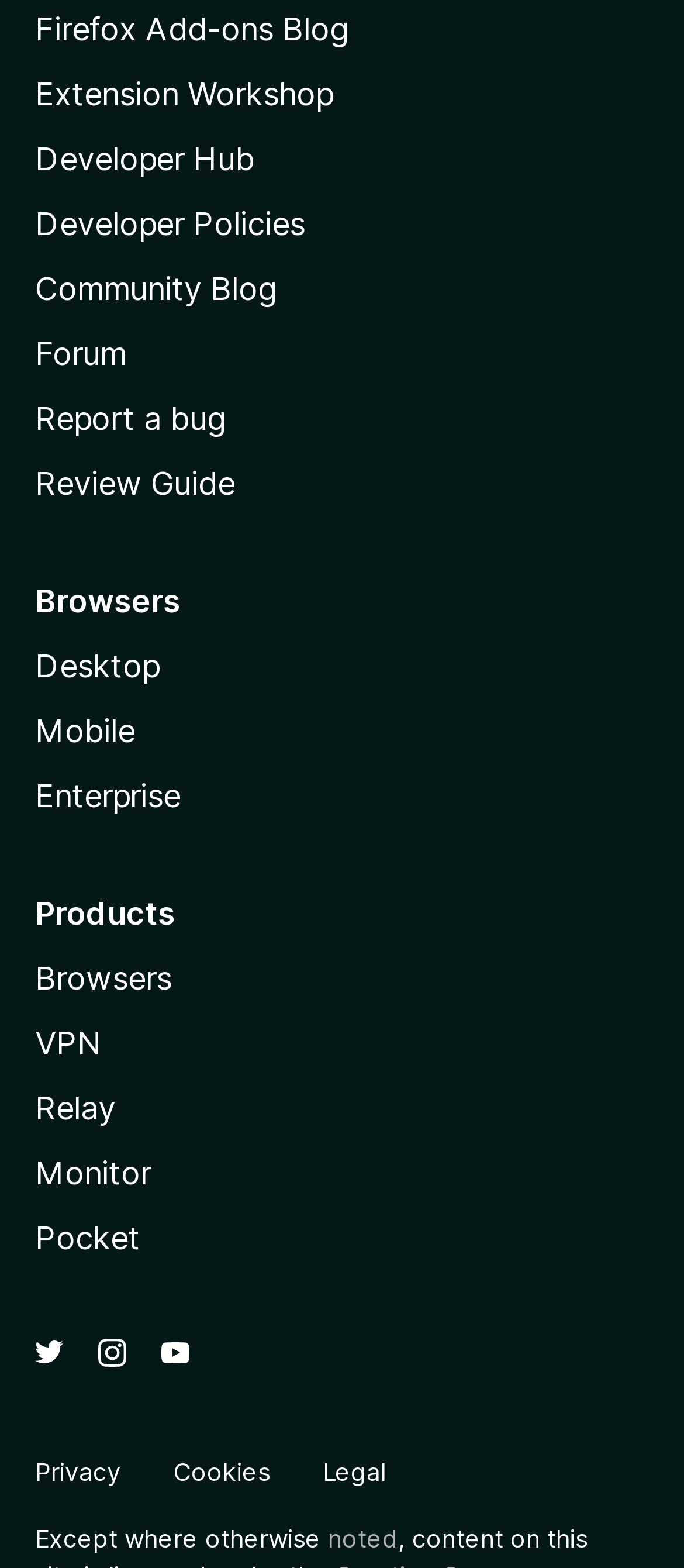Identify the bounding box coordinates for the element that needs to be clicked to fulfill this instruction: "Learn about Browsers". Provide the coordinates in the format of four float numbers between 0 and 1: [left, top, right, bottom].

[0.051, 0.368, 0.949, 0.398]